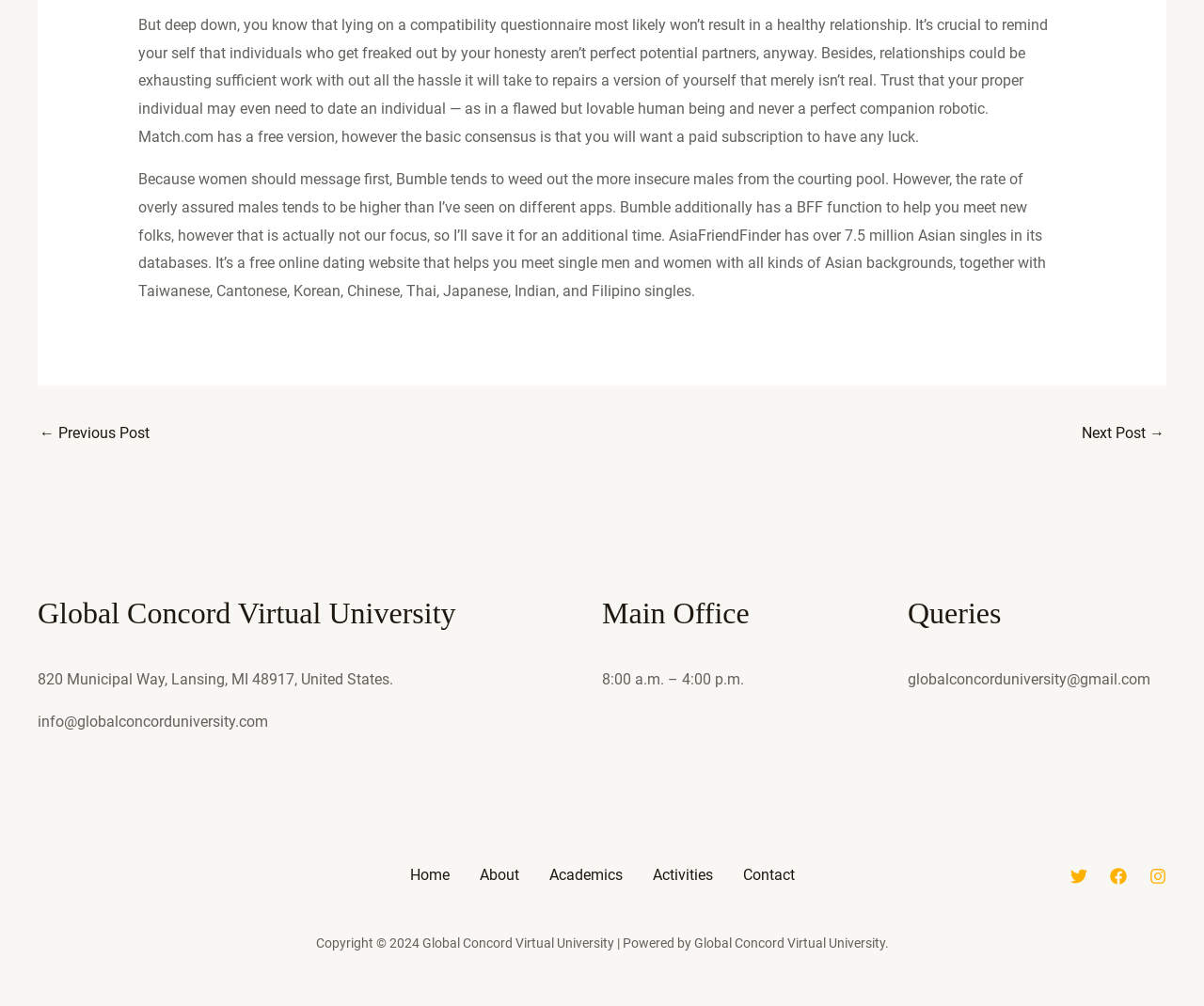What are the social media platforms linked in the footer?
Identify the answer in the screenshot and reply with a single word or phrase.

Twitter, Facebook, Instagram